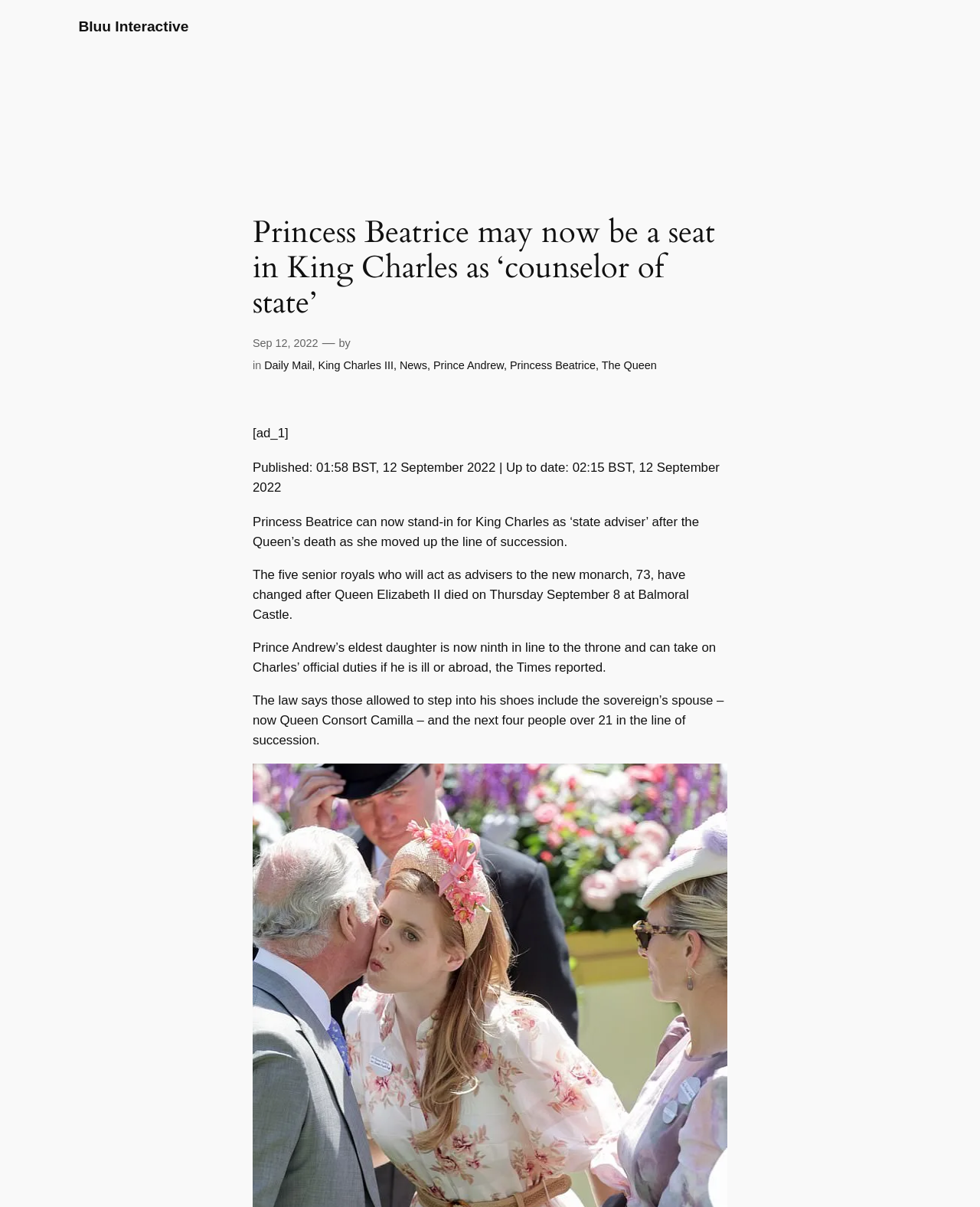Who is the current monarch mentioned in the article?
Answer the question with as much detail as you can, using the image as a reference.

The text mentions that Princess Beatrice can now stand-in for King Charles as a 'state adviser', which implies that King Charles is the current monarch.